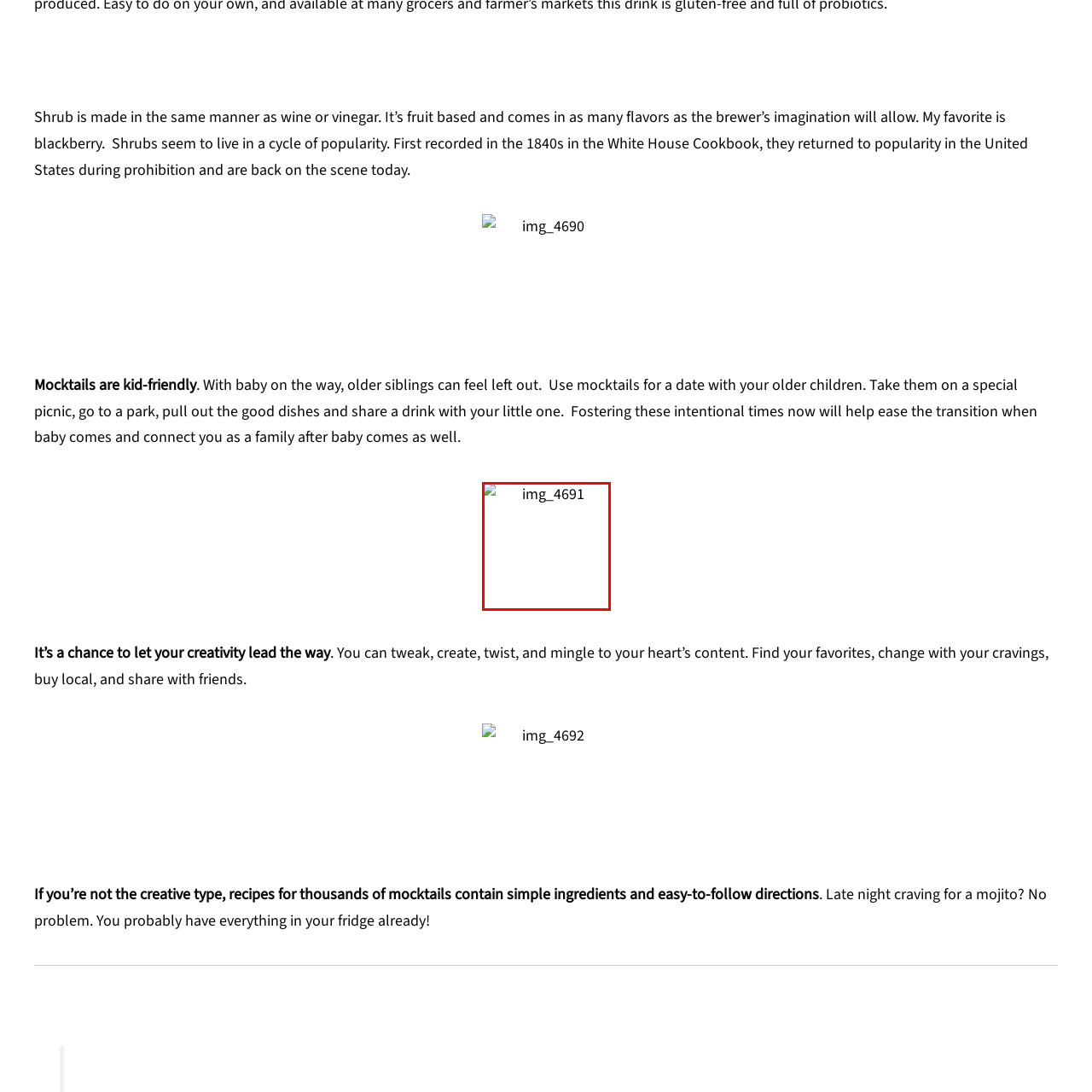Analyze the image encased in the red boundary, What does the vibrant presentation of the mocktail invite?
 Respond using a single word or phrase.

Sharing and connection